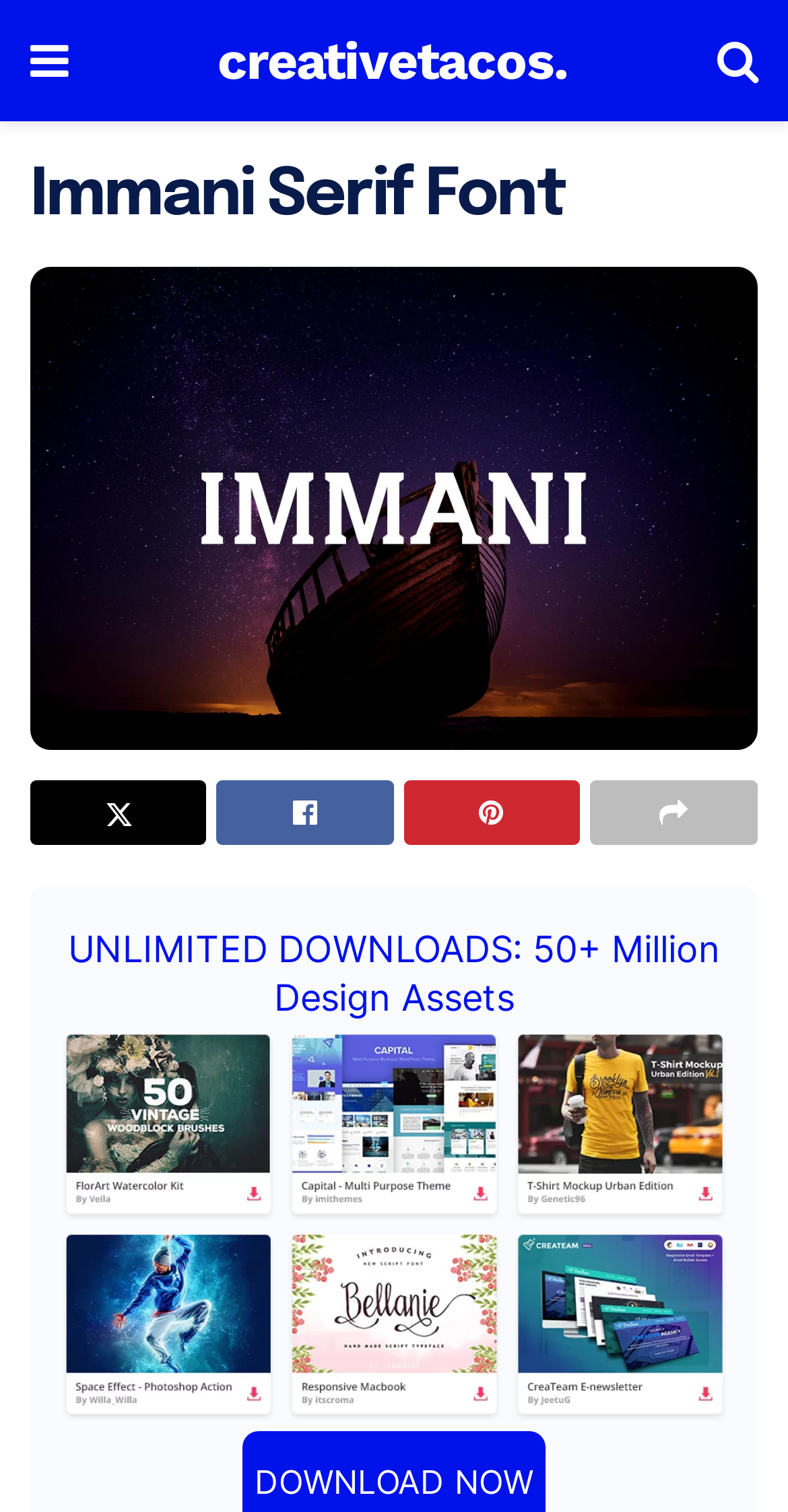What is the purpose of the 'UNLIMITED DOWNLOADS...' link? Refer to the image and provide a one-word or short phrase answer.

To download design assets